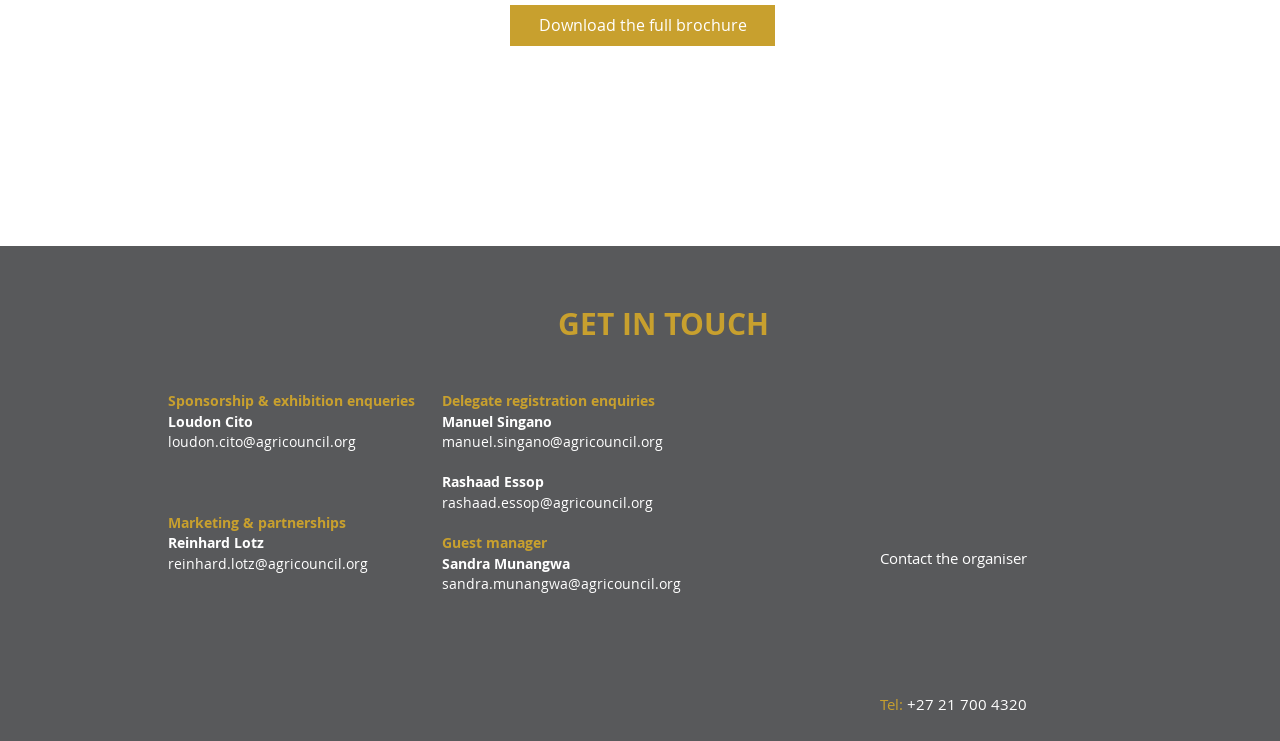Please reply to the following question with a single word or a short phrase:
What is the email address of Loudon Cito?

loudon.cito@agricouncil.org